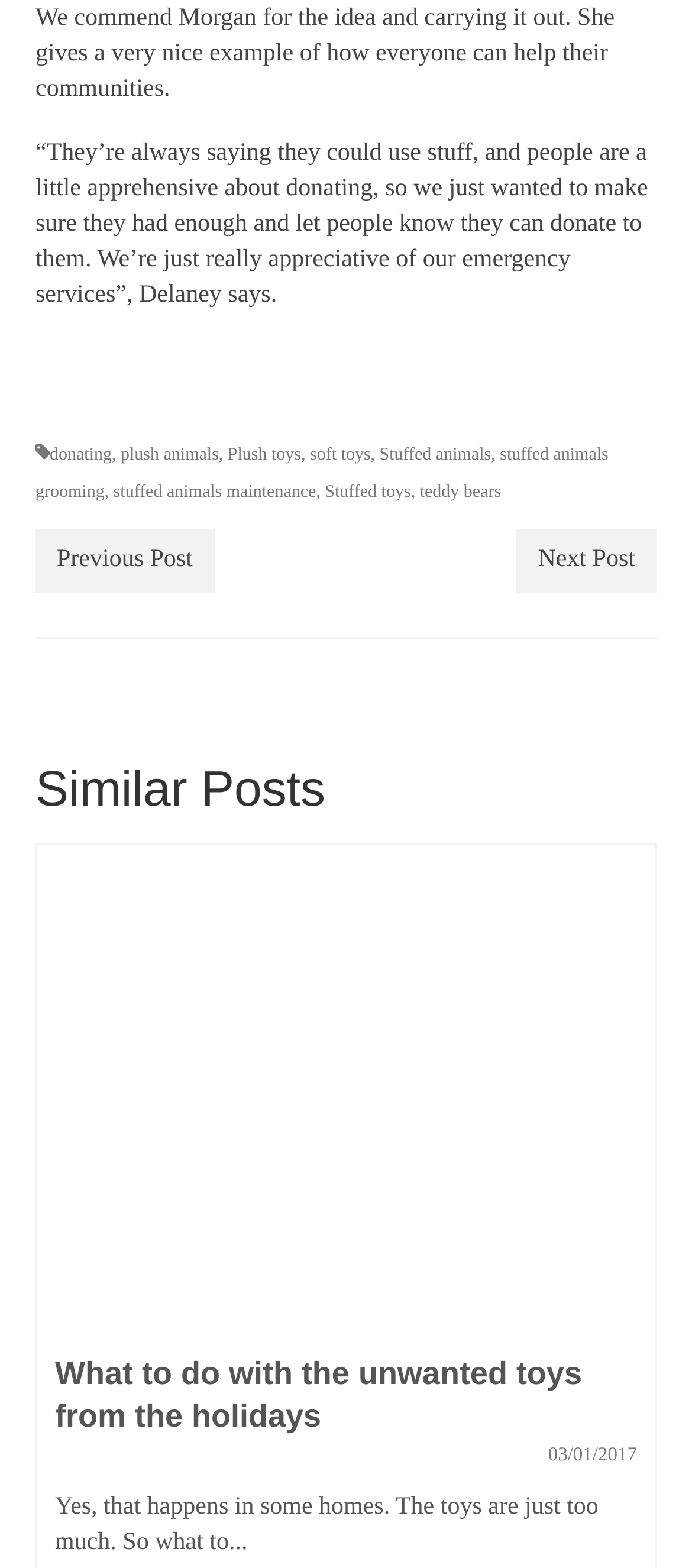Provide the bounding box coordinates of the section that needs to be clicked to accomplish the following instruction: "View next post."

[0.747, 0.337, 0.949, 0.377]